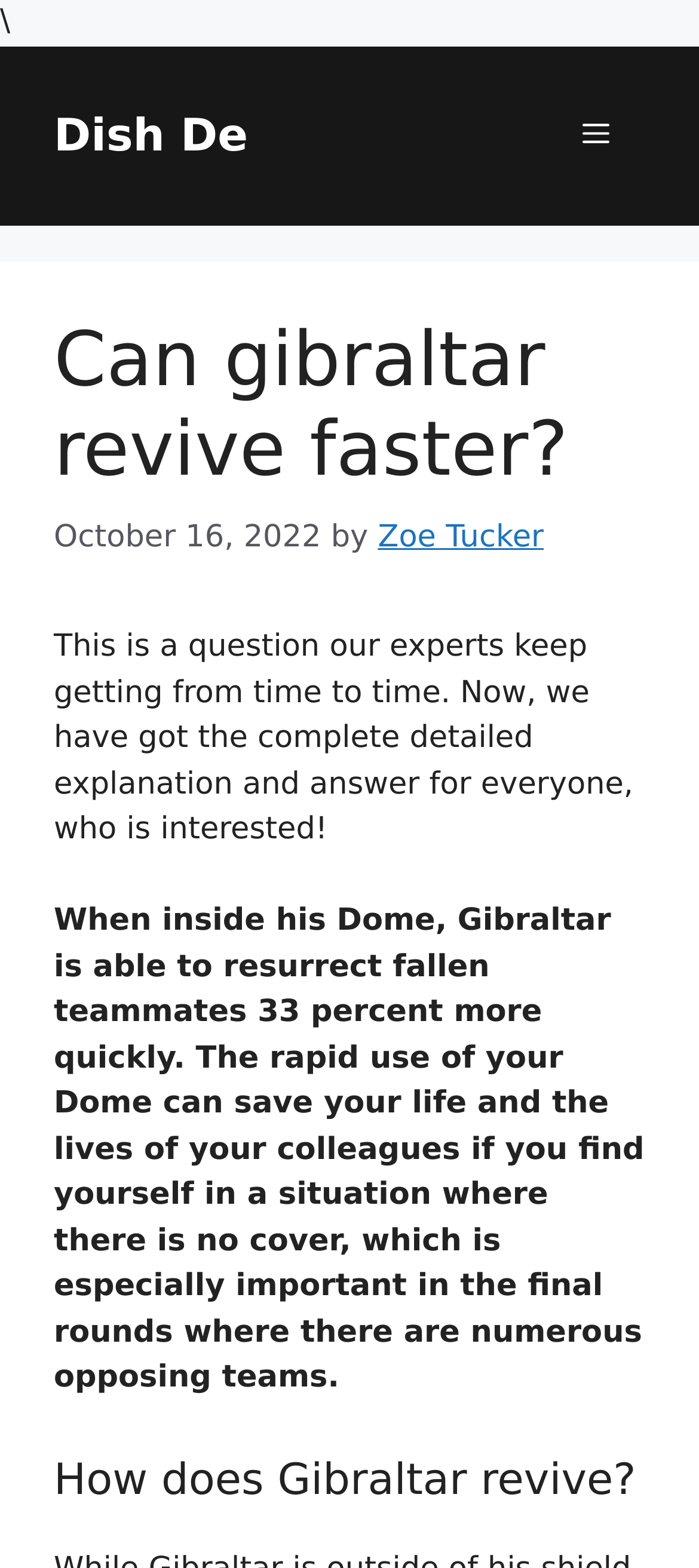Give a comprehensive overview of the webpage, including key elements.

The webpage is about a question related to Gibraltar, a character in a game, and how it can revive teammates. At the top of the page, there is a banner with the site's name "Dish De" and a mobile toggle button on the right side. Below the banner, there is a header section with a heading that reads "Can gibraltar revive faster?" and a timestamp "October 16, 2022" next to it. The author's name "Zoe Tucker" is also mentioned in this section.

The main content of the page is divided into two paragraphs. The first paragraph explains that this is a frequently asked question and provides a detailed answer for those interested. The second paragraph provides the answer, stating that Gibraltar can resurrect fallen teammates 33% more quickly when inside its Dome, and that rapid use of the Dome can save lives in situations with no cover, especially in final rounds with multiple opposing teams.

Further down the page, there is a heading that reads "How does Gibraltar revive?" which likely introduces additional information or a detailed explanation of the revival process.